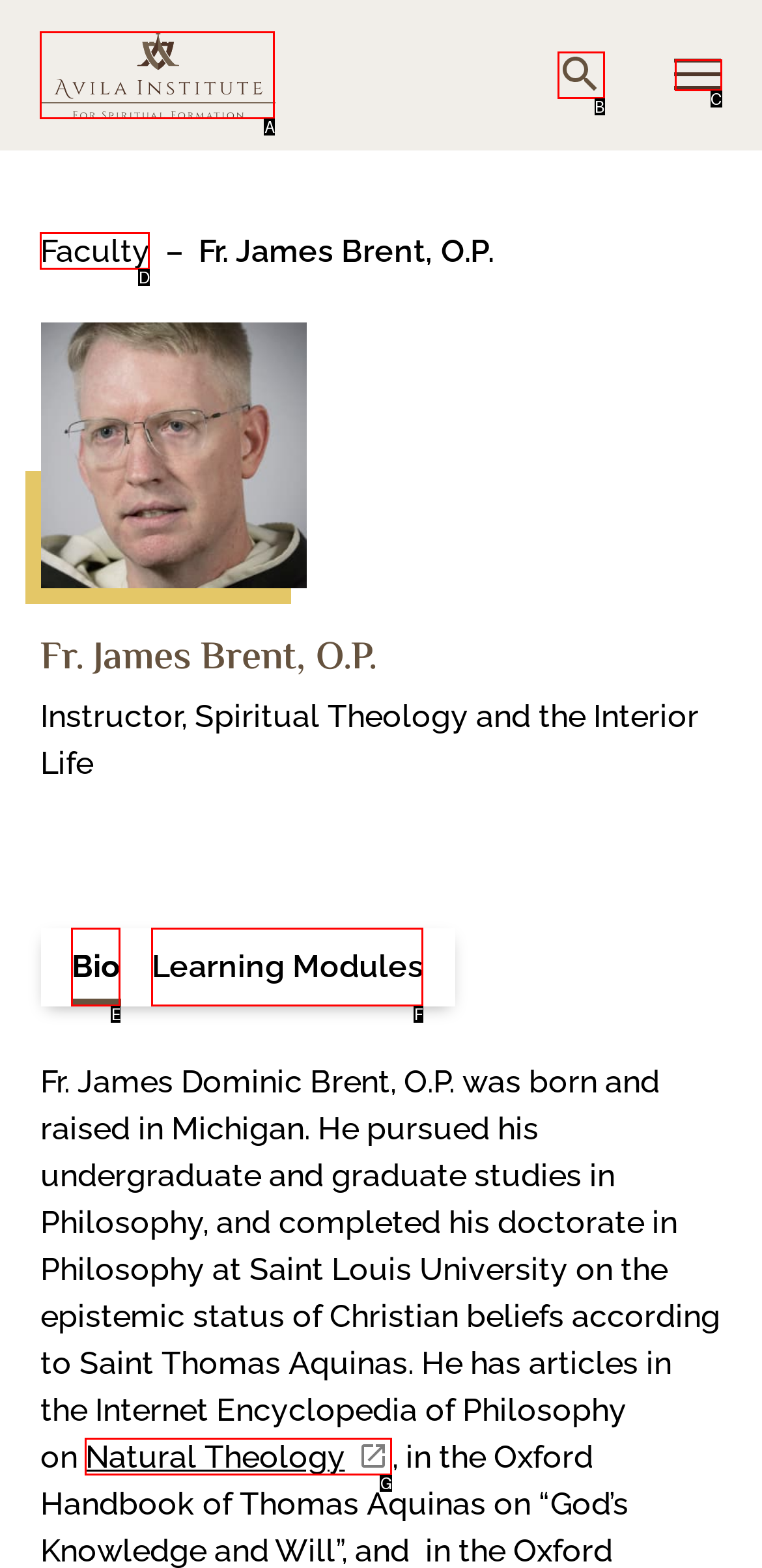Given the description: Natural Theology, identify the matching HTML element. Provide the letter of the correct option.

G